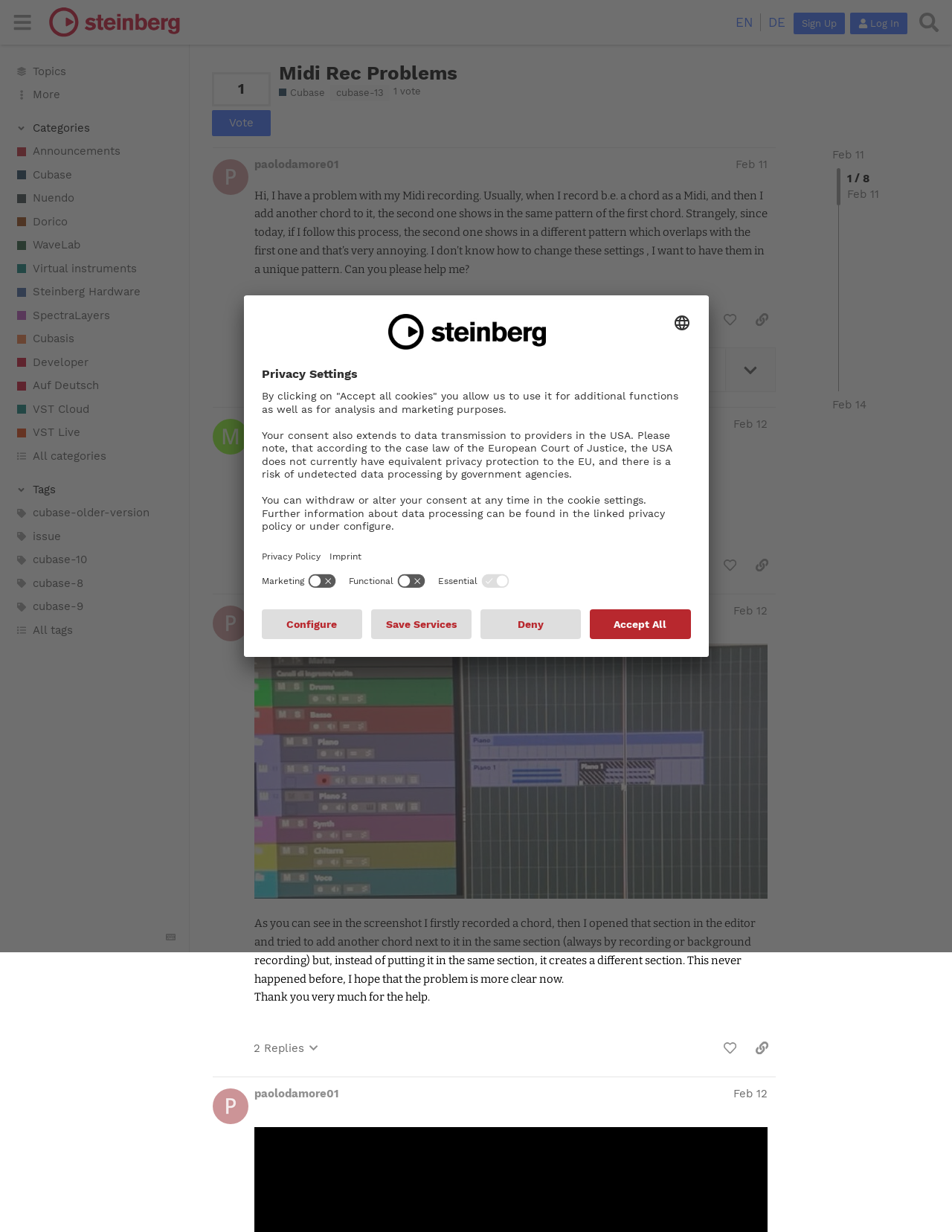What is the name of the forum?
Please provide a single word or phrase based on the screenshot.

Steinberg Forums